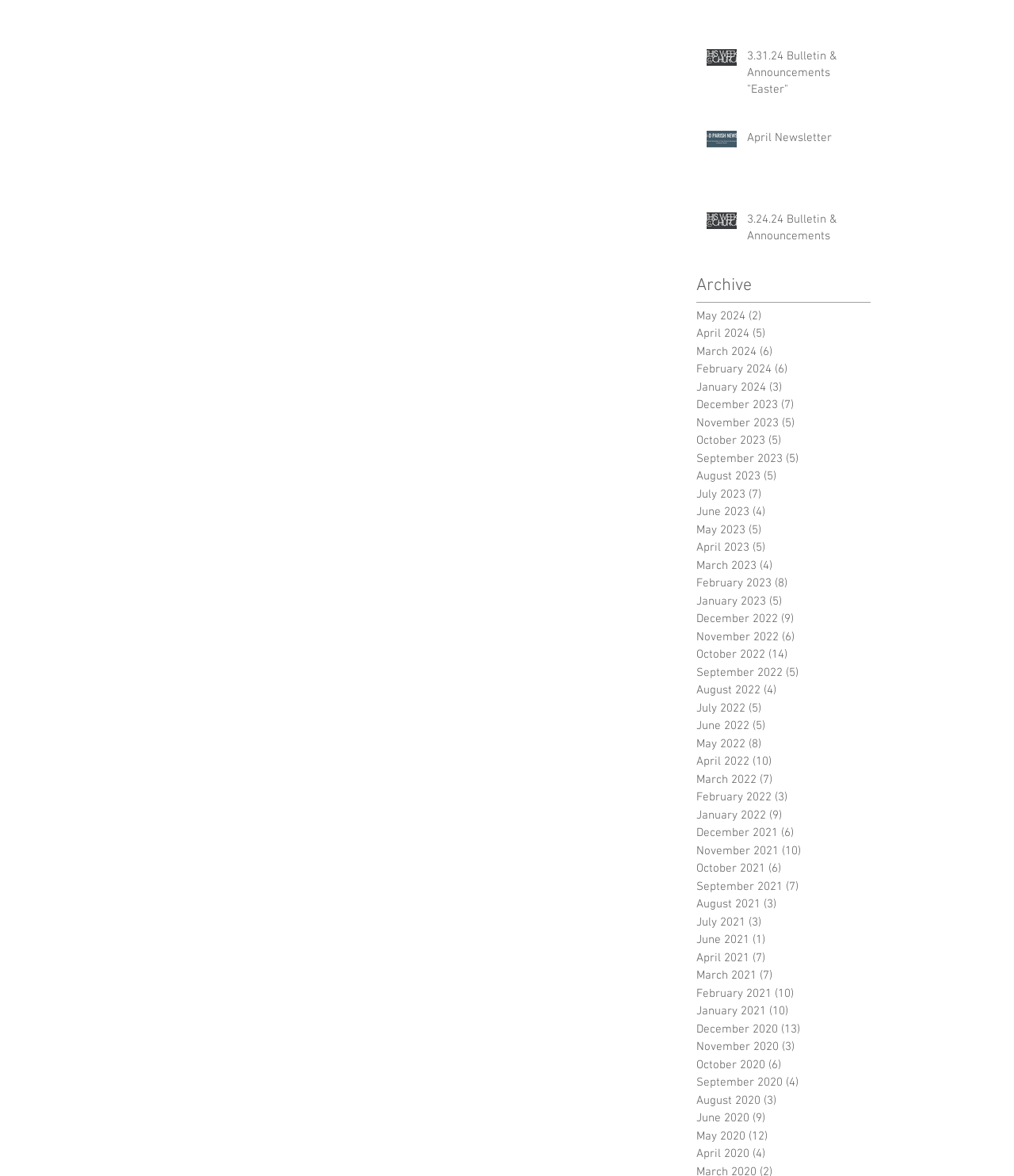Please determine the bounding box coordinates of the section I need to click to accomplish this instruction: "Browse Archive".

[0.687, 0.233, 0.859, 0.254]